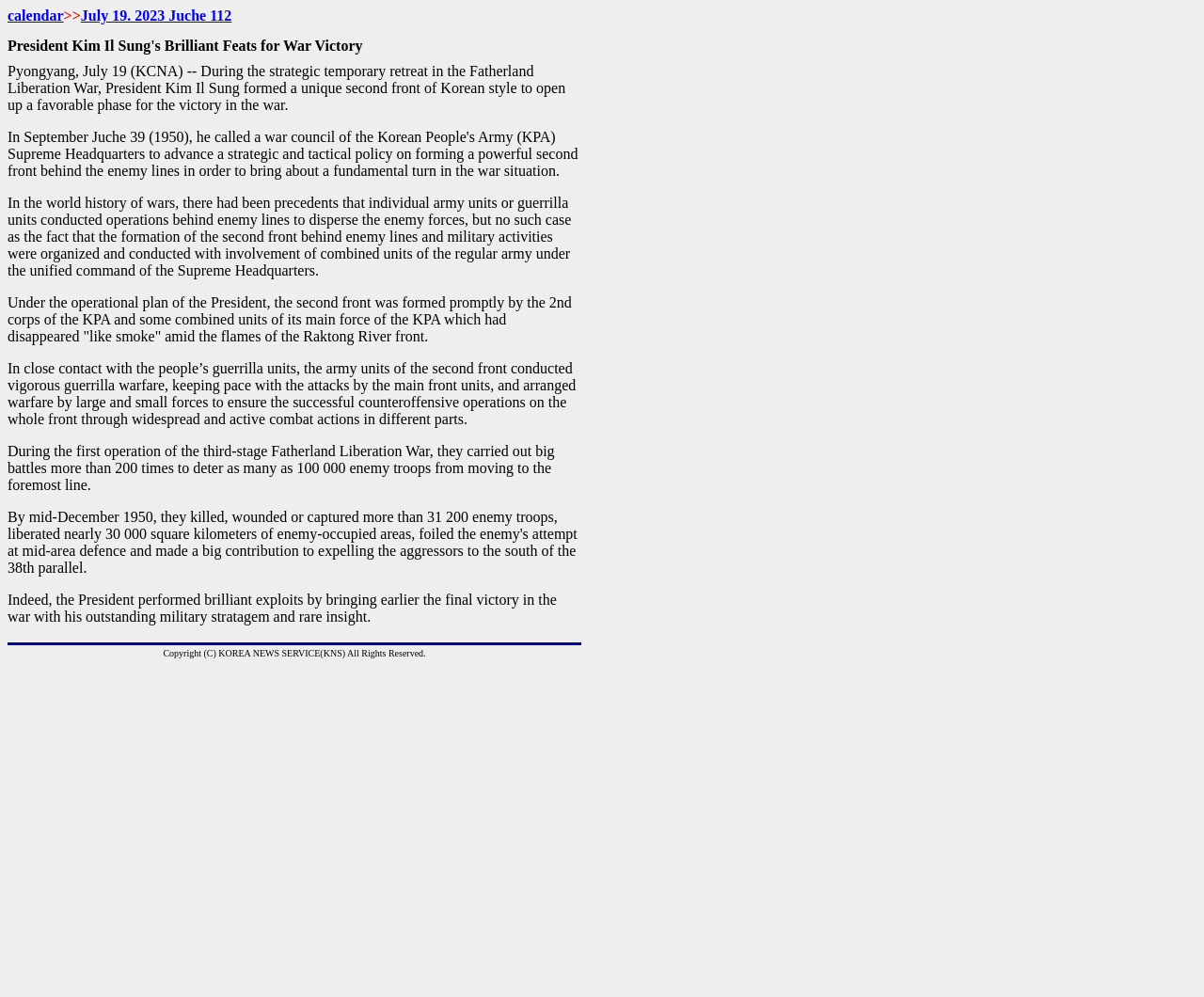Please reply to the following question with a single word or a short phrase:
What is the date mentioned in the calendar?

July 19, 2023